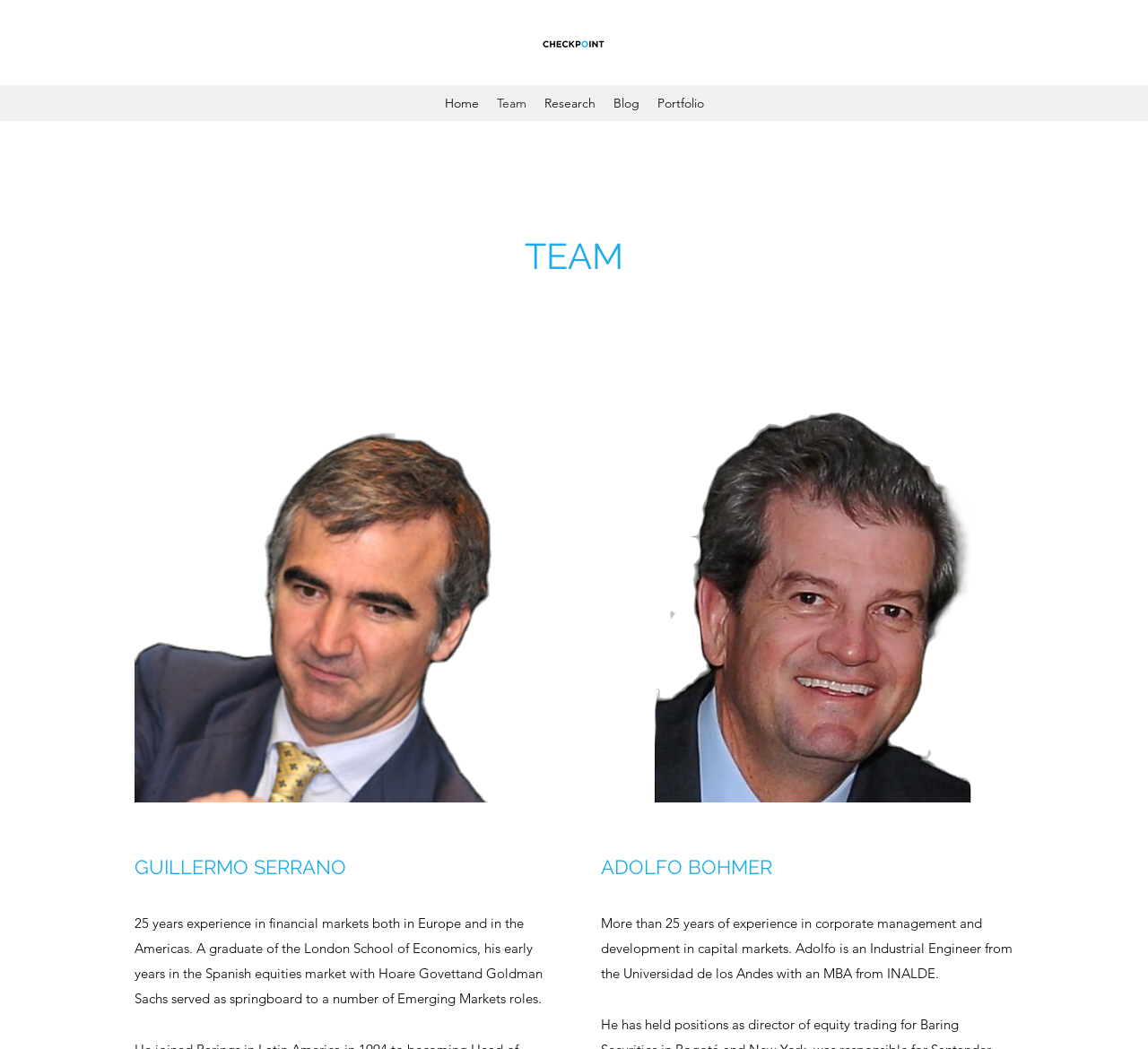What is the name of the person with 25 years of experience in financial markets?
Could you answer the question in a detailed manner, providing as much information as possible?

I looked at the webpage and found a section with a heading 'TEAM' and below it, there are two images with descriptions. The first image has a heading 'GUILLERMO SERRANO' and a text describing his experience in financial markets, which matches the question.